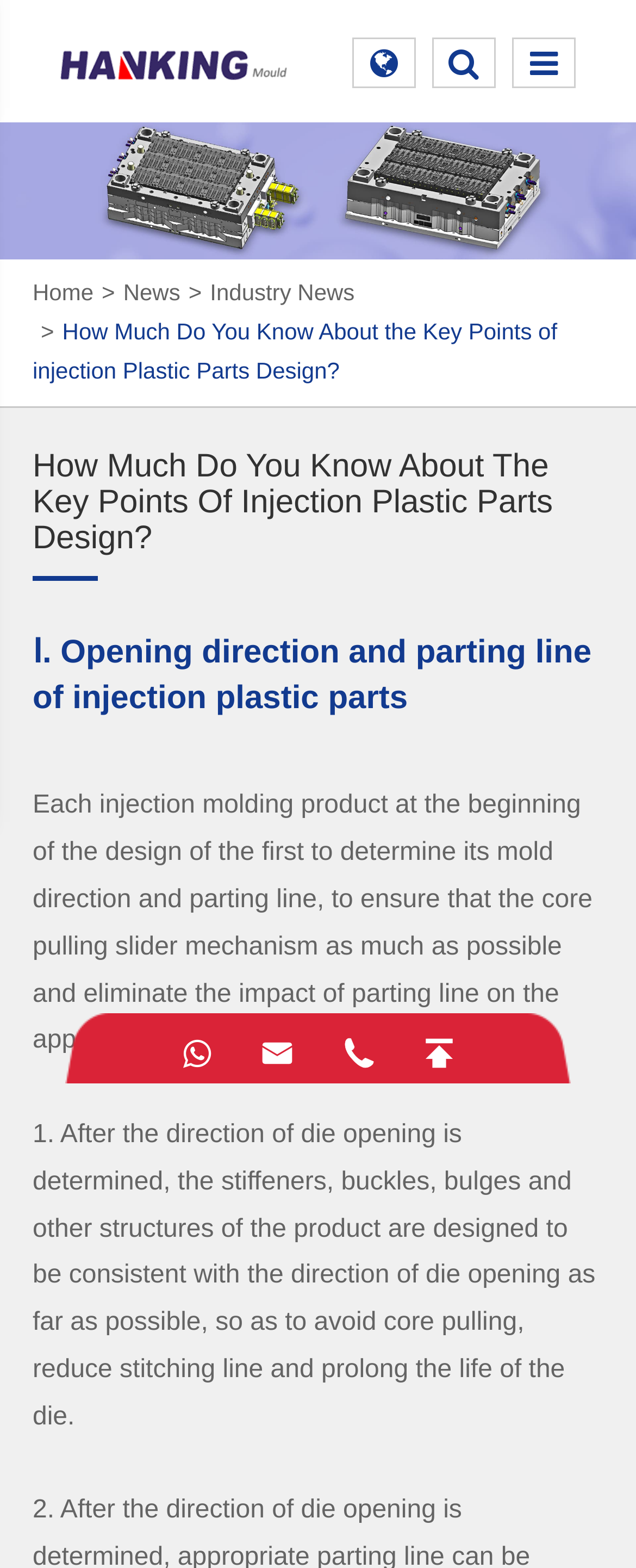How many links are there in the top navigation bar?
Utilize the information in the image to give a detailed answer to the question.

The top navigation bar contains four links: 'Home', 'News', 'Industry News', and 'How Much Do You Know About the Key Points of injection Plastic Parts Design?'. These links can be found in the link elements with bounding box coordinates [0.051, 0.178, 0.147, 0.194], [0.194, 0.178, 0.283, 0.194], [0.33, 0.178, 0.558, 0.194], and [0.051, 0.203, 0.886, 0.244] respectively.